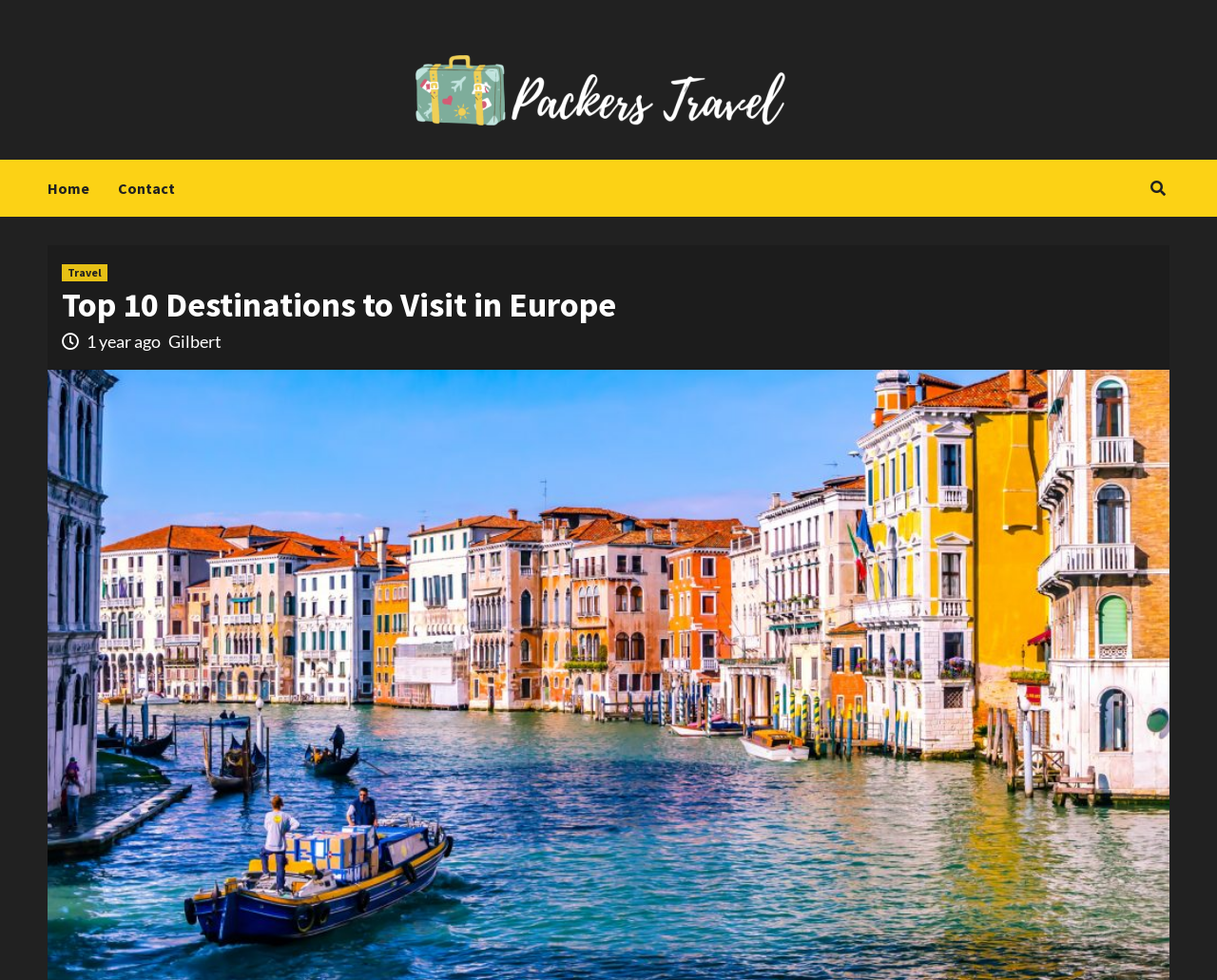What is the name of the travel company?
Use the image to give a comprehensive and detailed response to the question.

I found the answer by looking at the top-left corner of the webpage, where I saw a link with the text 'Packers Travel' and an image with the same name. This suggests that Packers Travel is the name of the travel company.